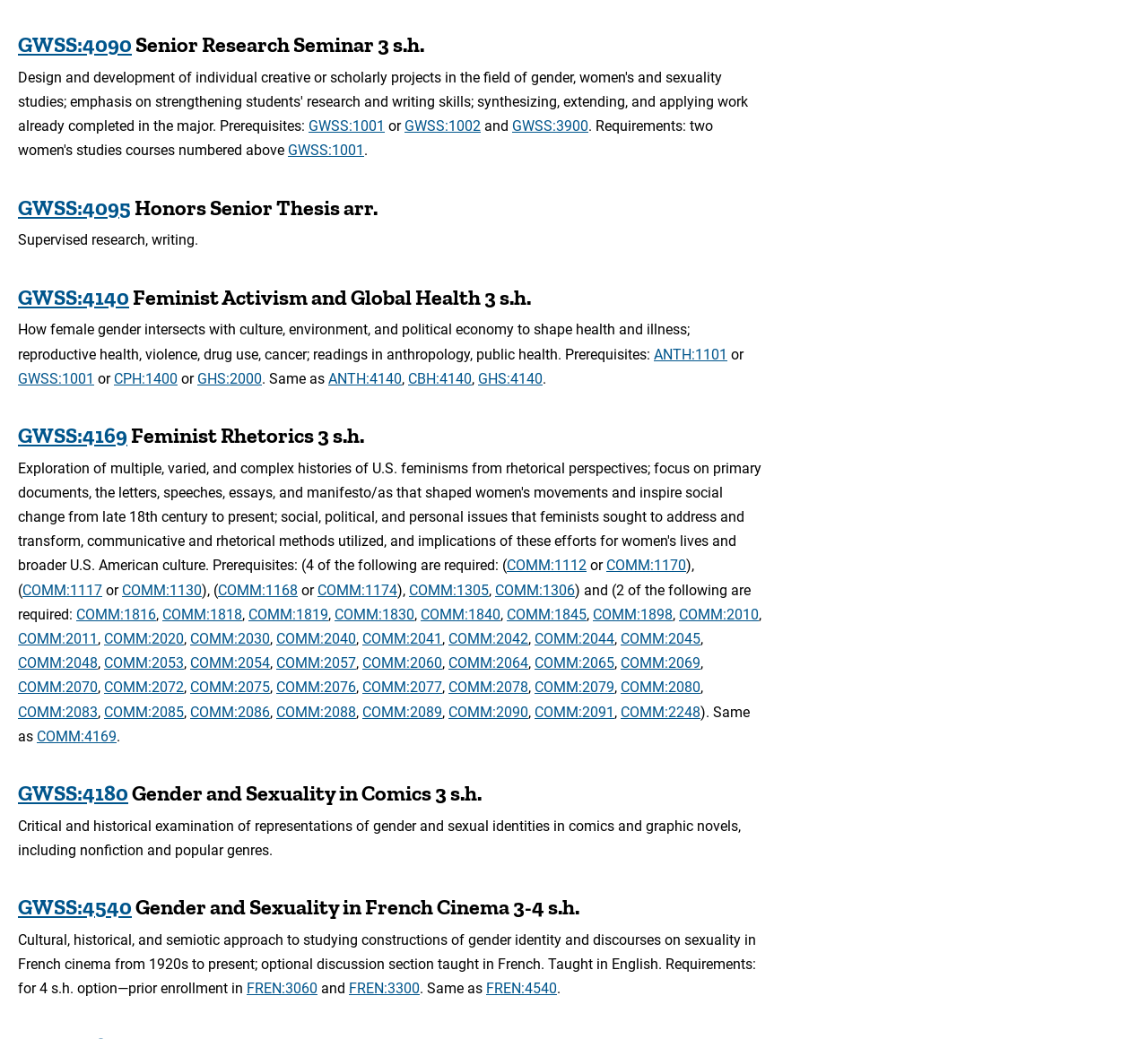Given the element description COMM:2091, specify the bounding box coordinates of the corresponding UI element in the format (top-left x, top-left y, bottom-right x, bottom-right y). All values must be between 0 and 1.

[0.466, 0.677, 0.535, 0.693]